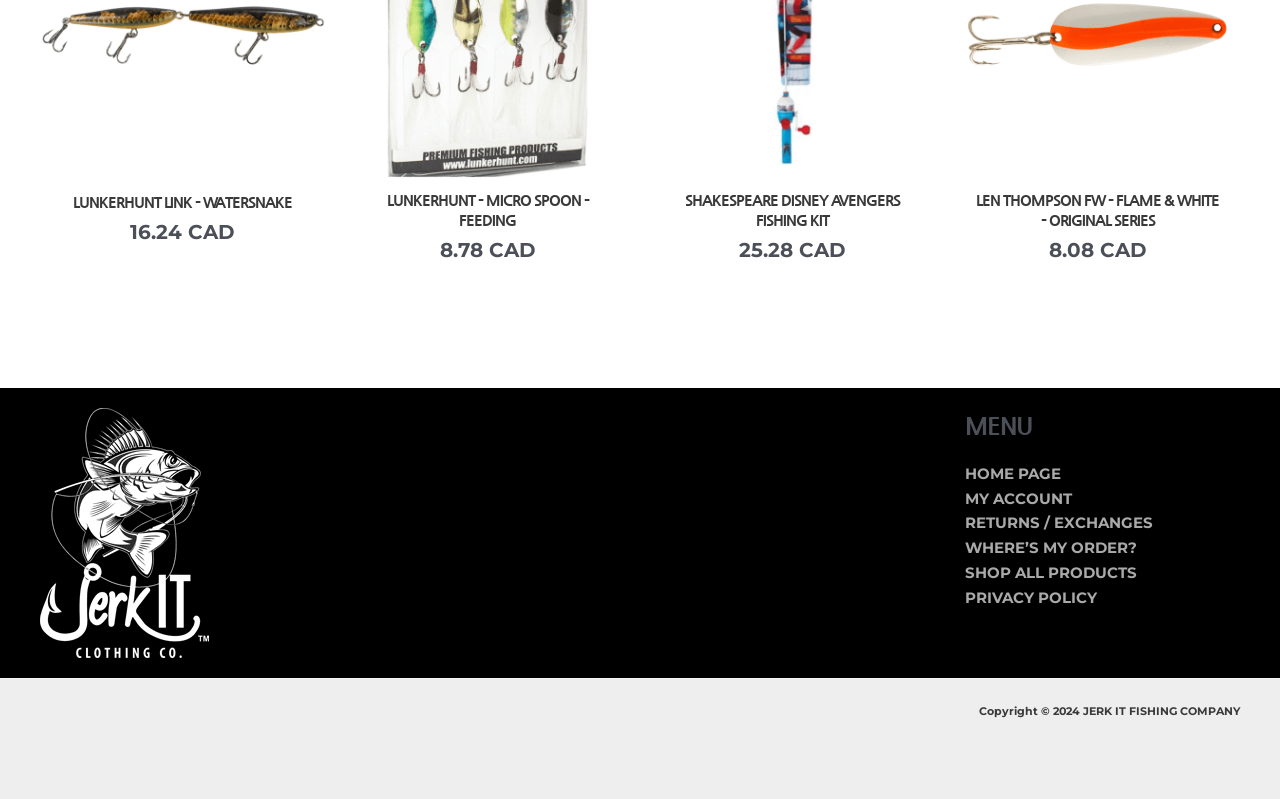Please indicate the bounding box coordinates of the element's region to be clicked to achieve the instruction: "Click on HOME PAGE". Provide the coordinates as four float numbers between 0 and 1, i.e., [left, top, right, bottom].

[0.754, 0.581, 0.829, 0.604]